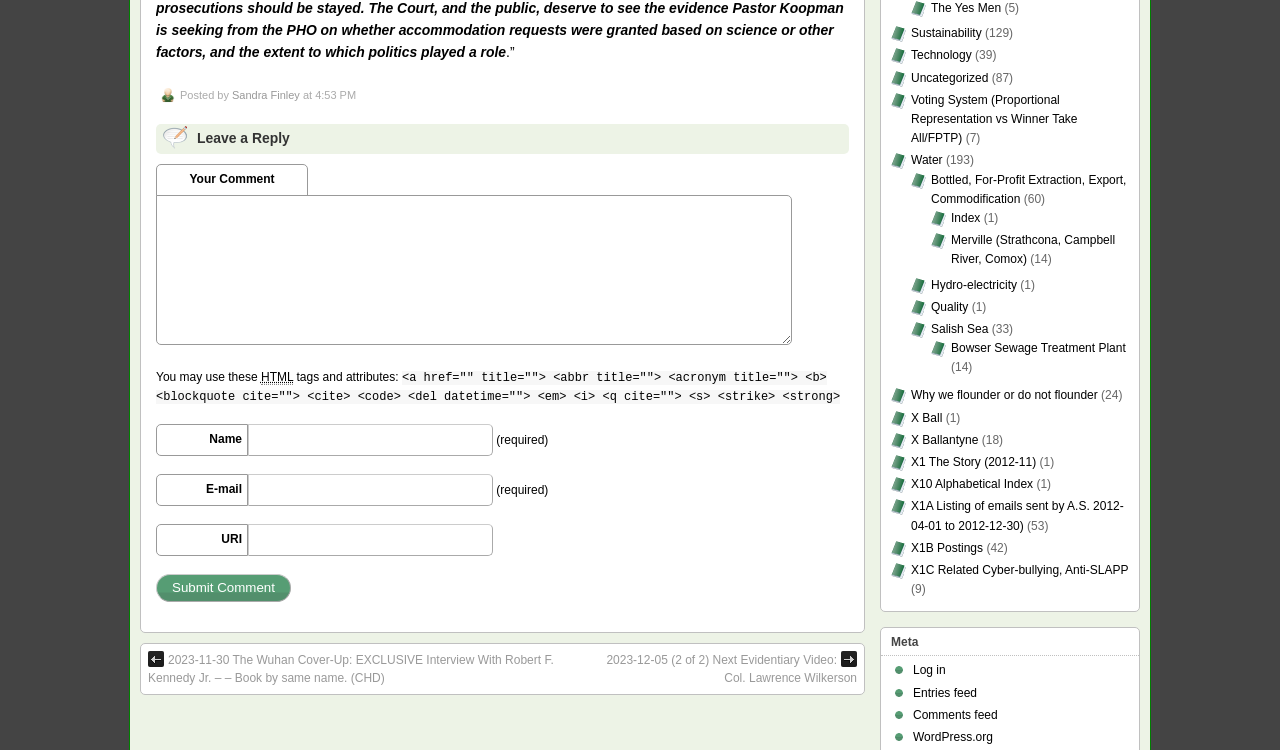Find the bounding box of the UI element described as follows: "Sustainability".

[0.712, 0.035, 0.767, 0.054]